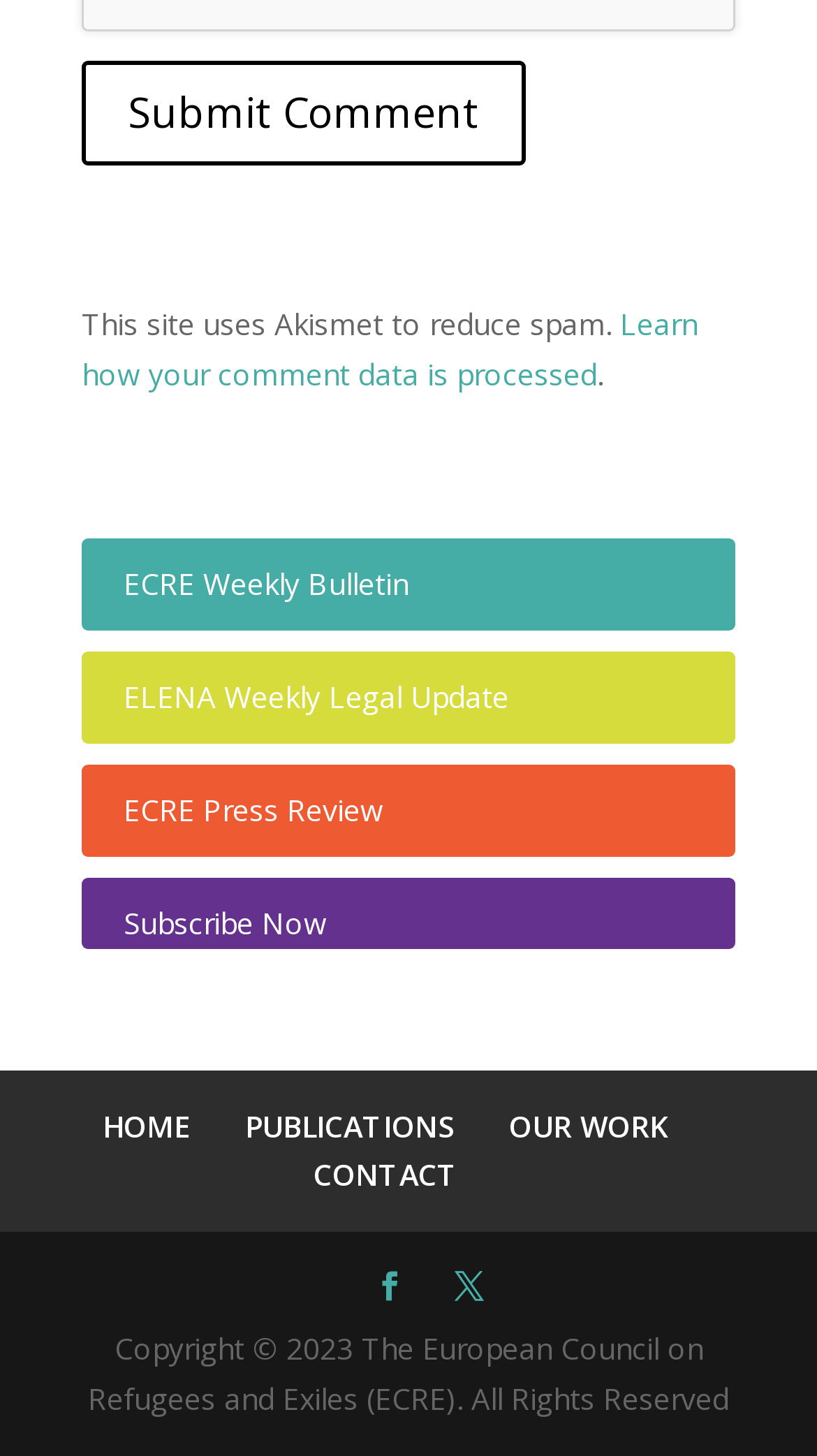Identify the bounding box coordinates of the section to be clicked to complete the task described by the following instruction: "Submit a comment". The coordinates should be four float numbers between 0 and 1, formatted as [left, top, right, bottom].

[0.1, 0.042, 0.644, 0.114]